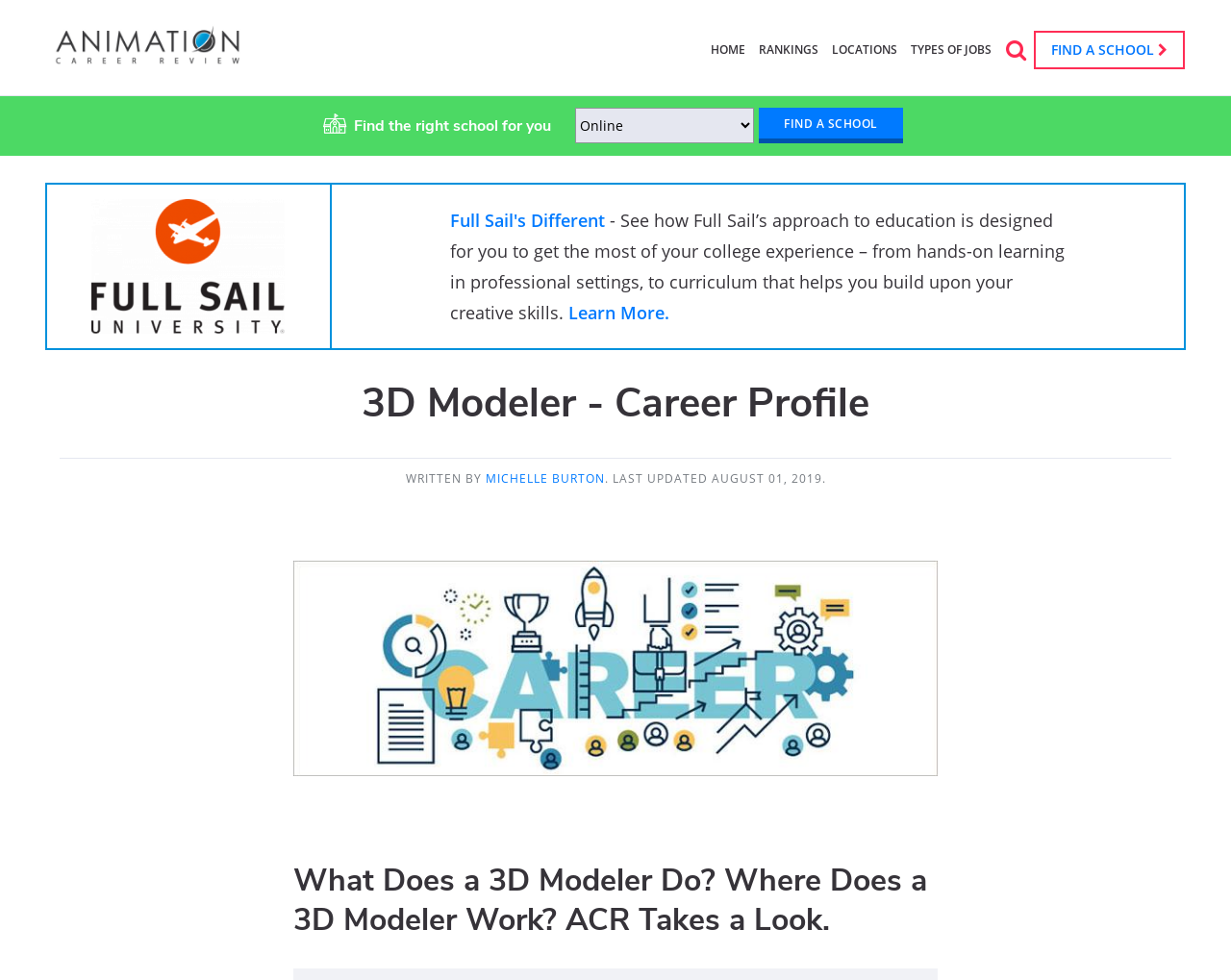How many links are present in the site header?
Use the image to give a comprehensive and detailed response to the question.

The site header contains links to 'Home', 'FIND A SCHOOL', 'HOME', 'RANKINGS', 'LOCATIONS', and 'TYPES OF JOBS', which makes a total of 5 links.